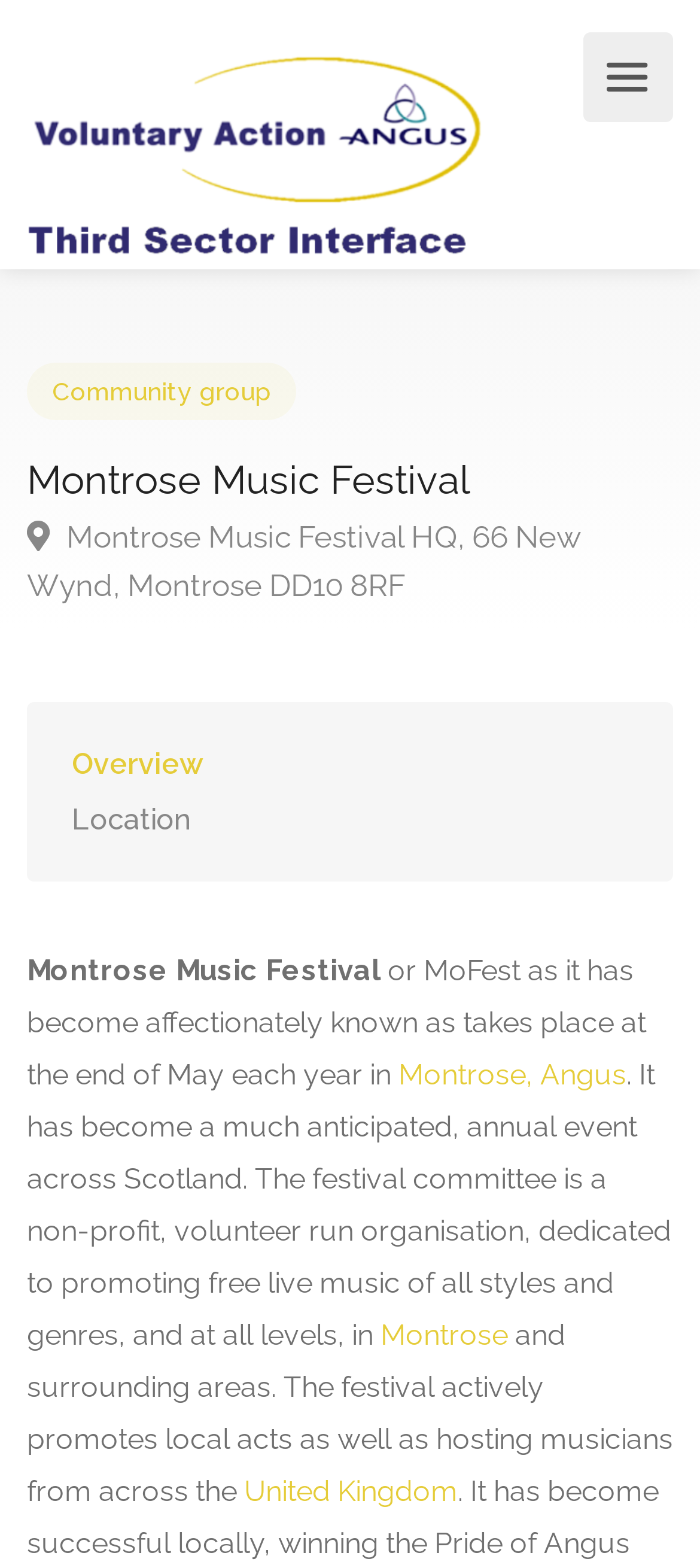Locate the bounding box of the UI element defined by this description: "United Kingdom". The coordinates should be given as four float numbers between 0 and 1, formatted as [left, top, right, bottom].

[0.349, 0.94, 0.654, 0.962]